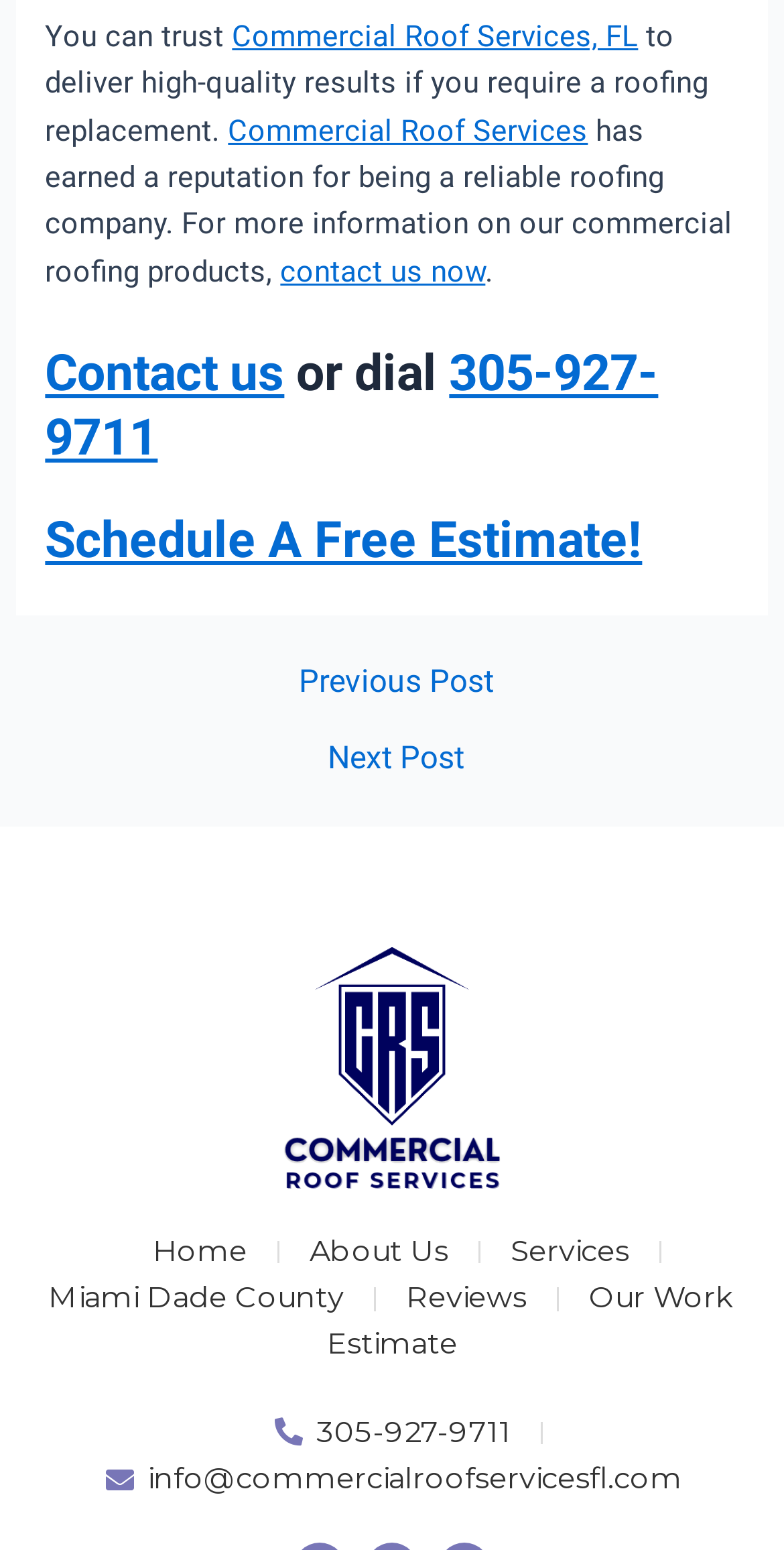Please identify the bounding box coordinates of the region to click in order to complete the task: "Contact us now". The coordinates must be four float numbers between 0 and 1, specified as [left, top, right, bottom].

[0.358, 0.163, 0.619, 0.186]